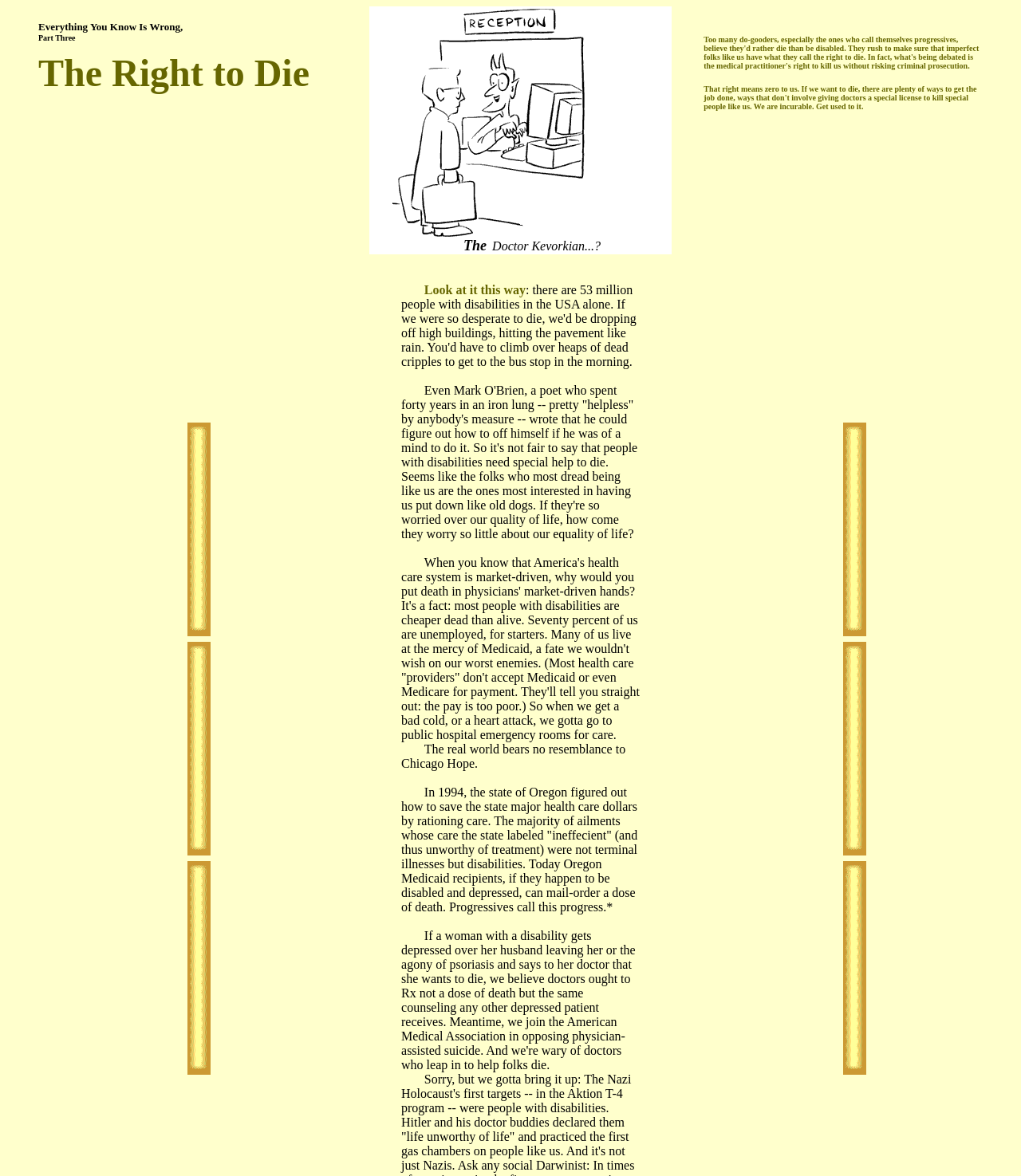What is the main topic of the webpage?
Can you provide a detailed and comprehensive answer to the question?

Based on the content of the webpage, it appears to be discussing the right to die, particularly in the context of people with disabilities. The text mentions the idea that people with disabilities are cheaper dead than alive and that the healthcare system is market-driven, which suggests that the webpage is exploring the complex issue of assisted dying.